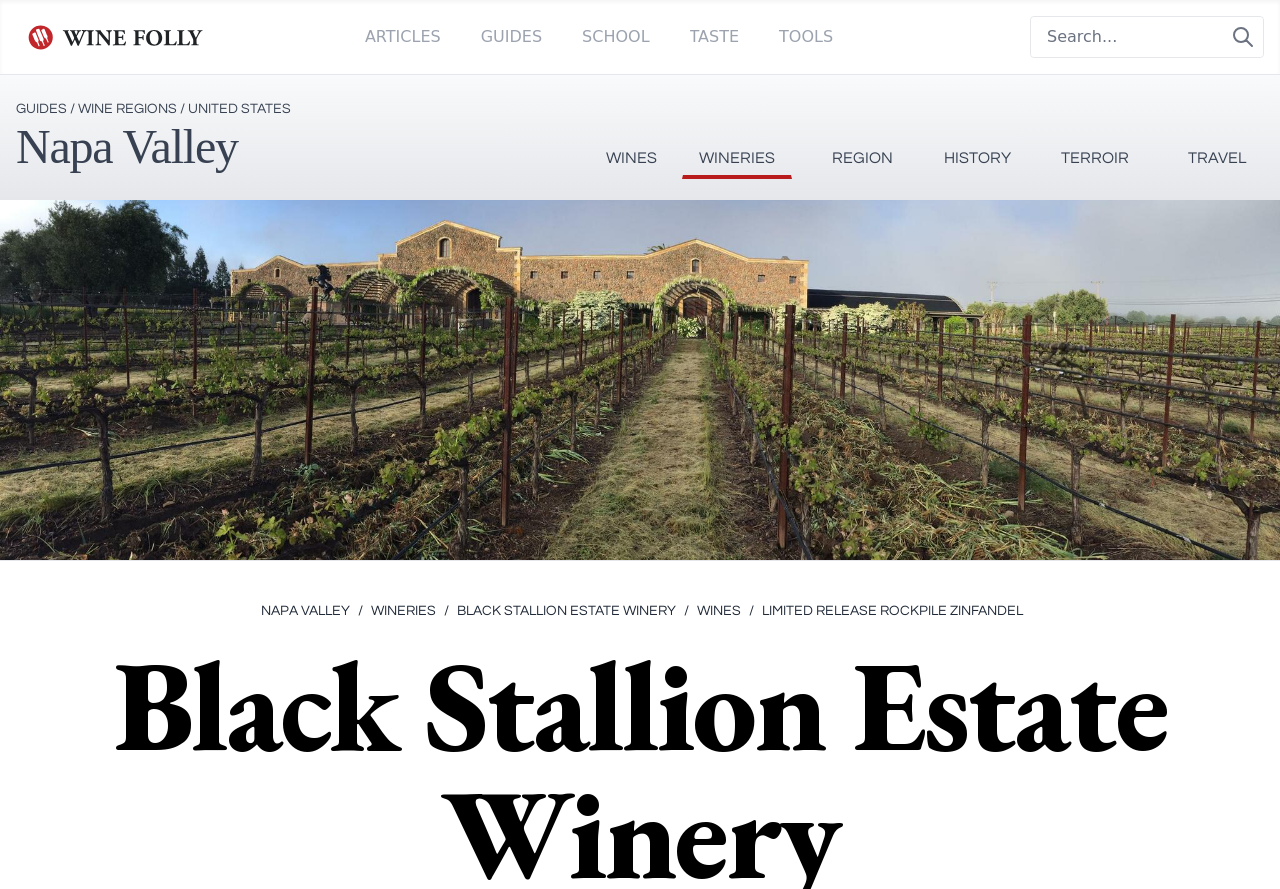Is there a search function on this webpage?
Using the image provided, answer with just one word or phrase.

Yes